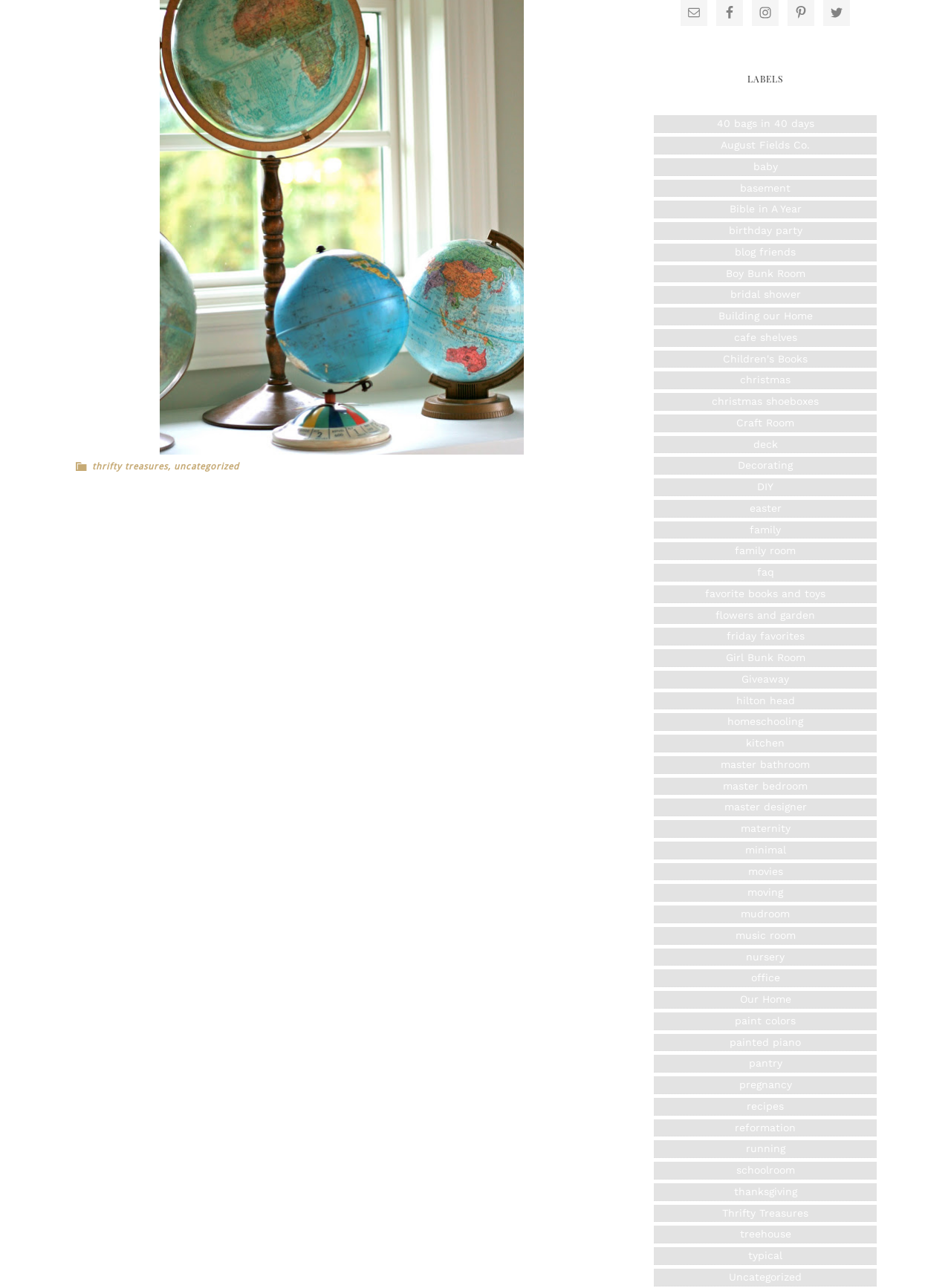Find the bounding box coordinates of the UI element according to this description: "value="Submit Now"".

None